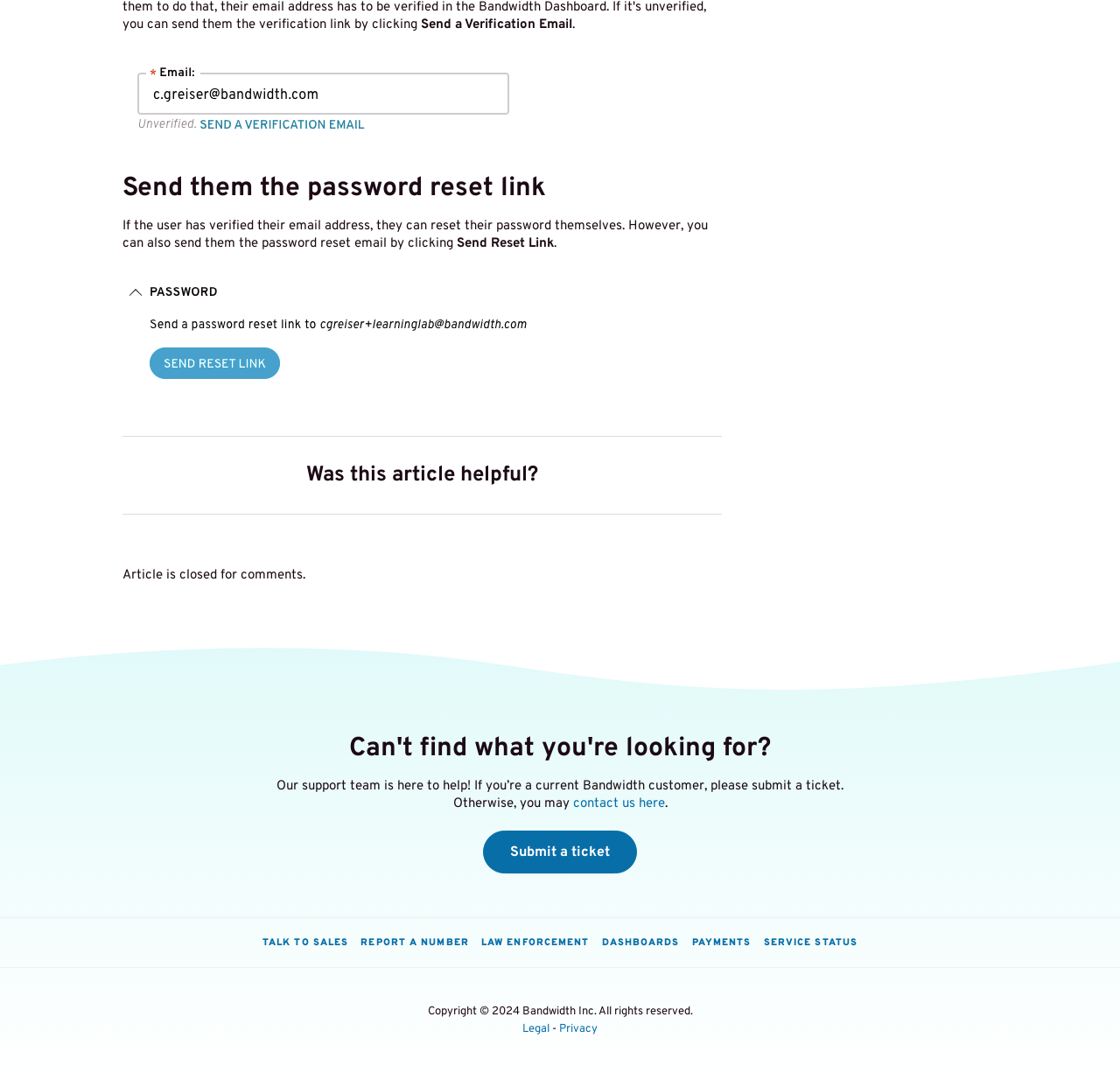Locate the bounding box coordinates of the clickable element to fulfill the following instruction: "Submit a ticket". Provide the coordinates as four float numbers between 0 and 1 in the format [left, top, right, bottom].

[0.431, 0.774, 0.569, 0.814]